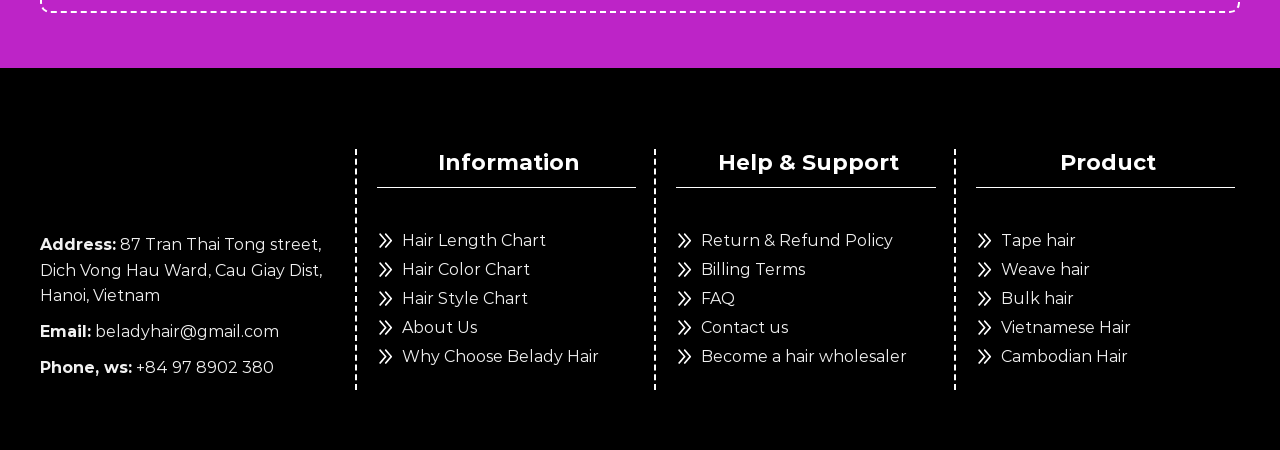Please determine the bounding box coordinates of the element to click in order to execute the following instruction: "Contact us". The coordinates should be four float numbers between 0 and 1, specified as [left, top, right, bottom].

[0.548, 0.706, 0.616, 0.748]